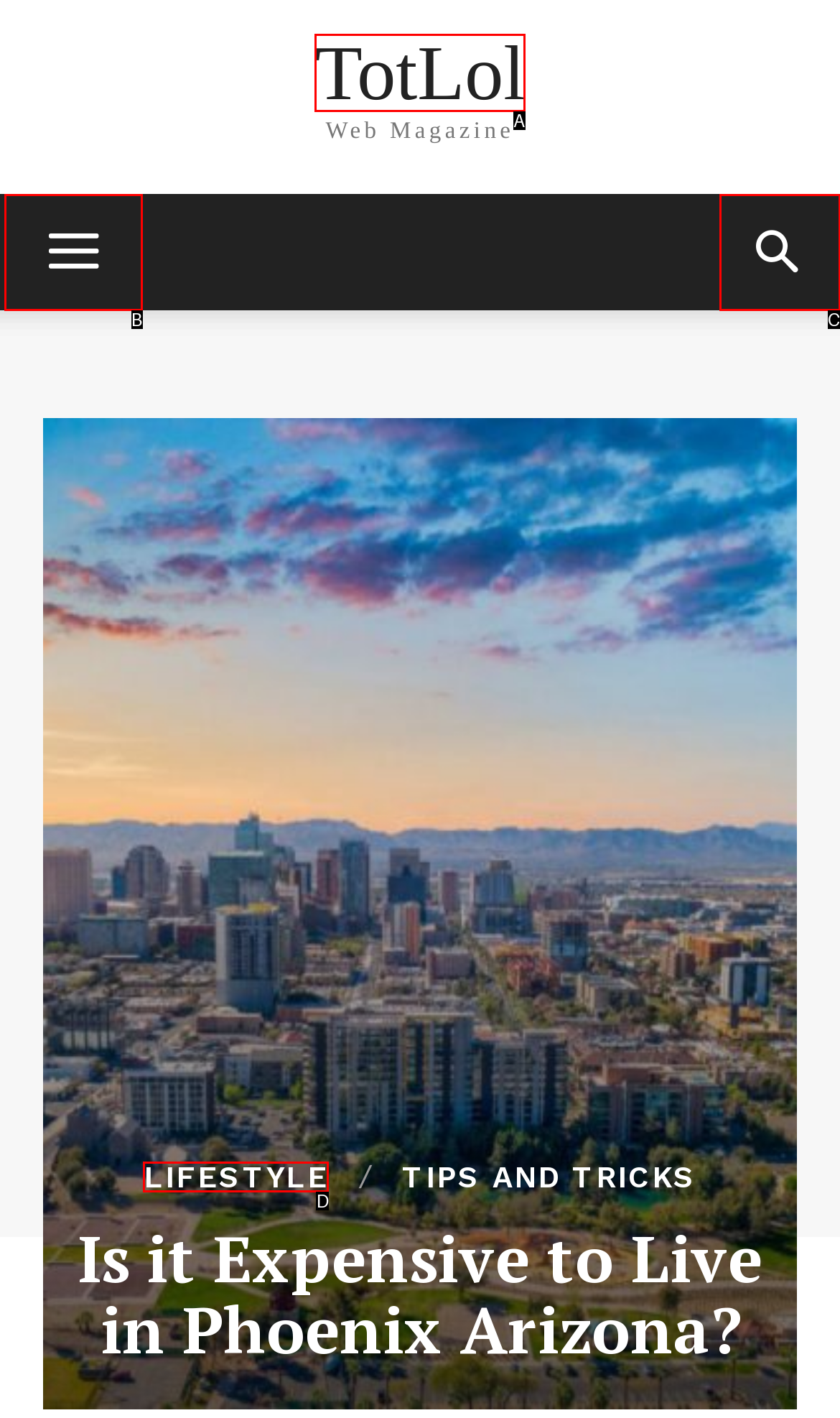Find the UI element described as: TotLol
Reply with the letter of the appropriate option.

A